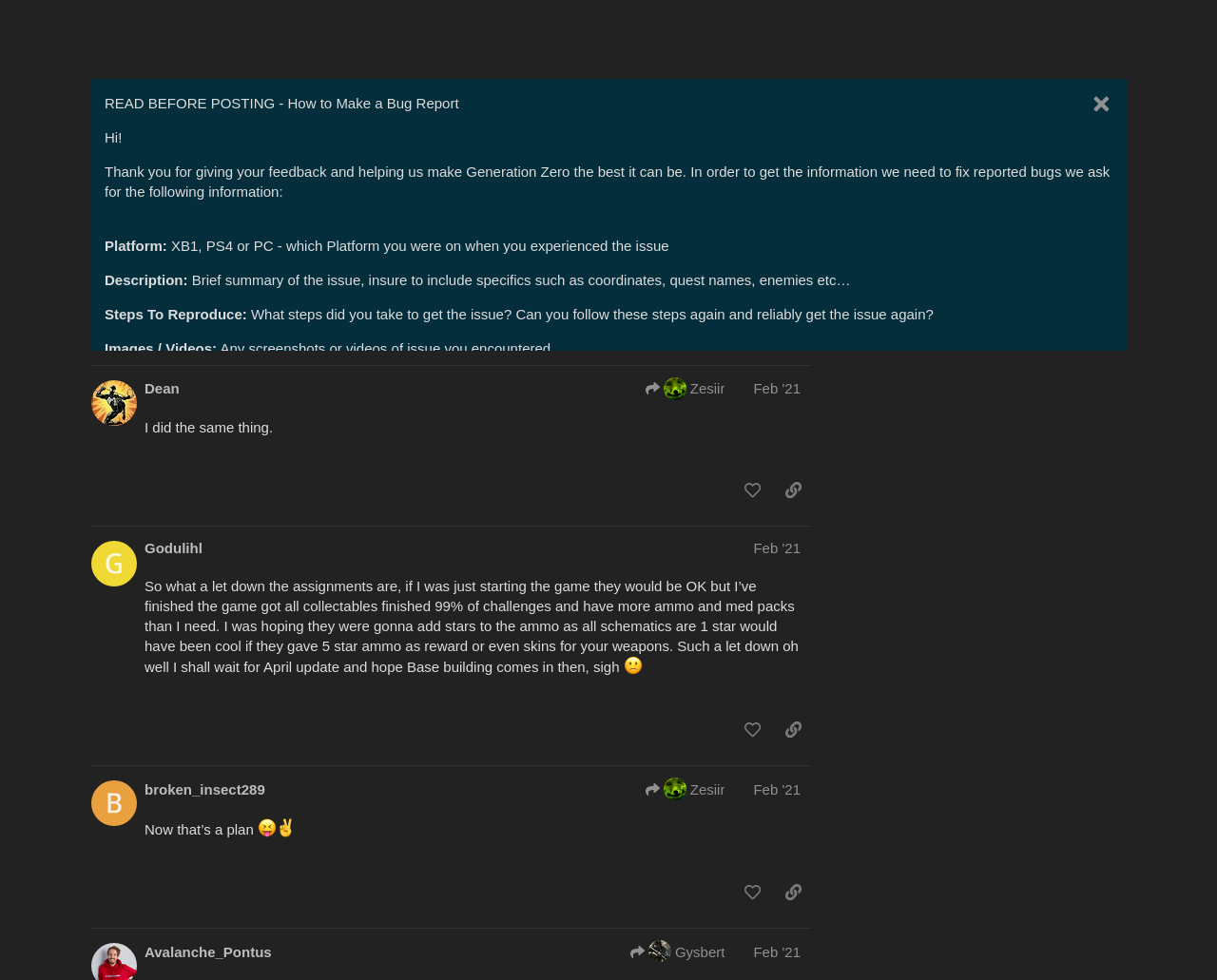Identify the bounding box coordinates of the clickable section necessary to follow the following instruction: "Share the post by knobitobi". The coordinates should be presented as four float numbers from 0 to 1, i.e., [left, top, right, bottom].

[0.637, 0.771, 0.666, 0.804]